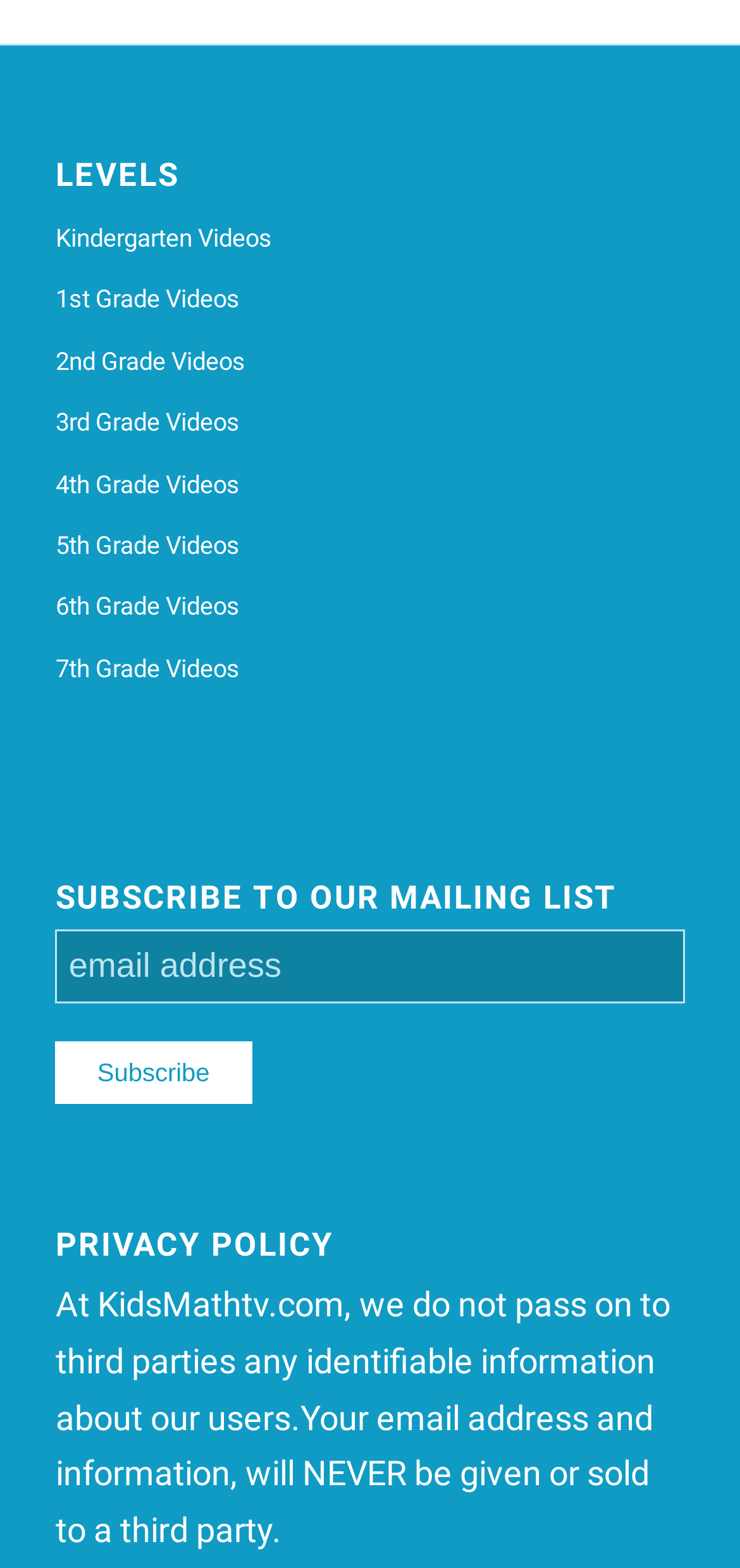Locate the bounding box of the UI element described in the following text: "4th Grade Videos".

[0.075, 0.29, 0.925, 0.329]